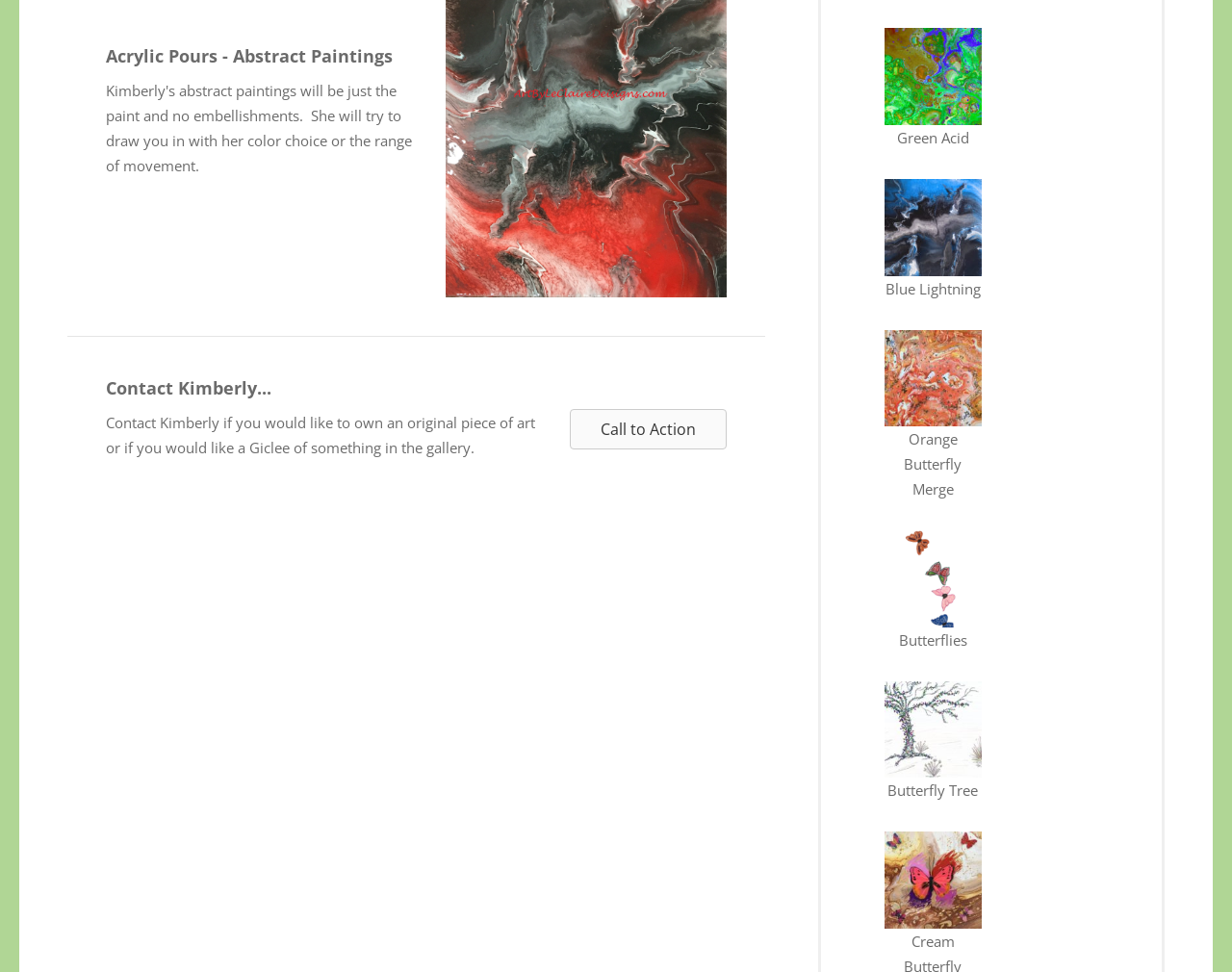Return the bounding box coordinates of the UI element that corresponds to this description: "Call to Action". The coordinates must be given as four float numbers in the range of 0 and 1, [left, top, right, bottom].

[0.462, 0.42, 0.59, 0.462]